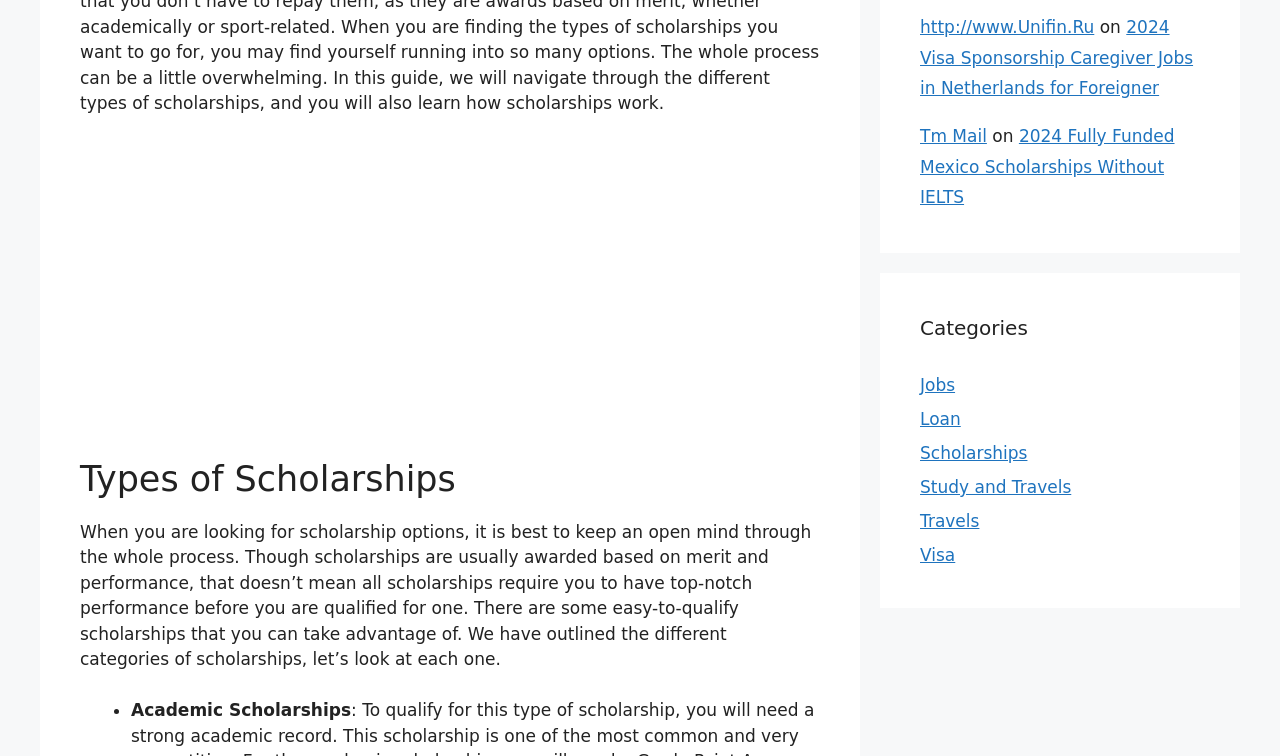Please indicate the bounding box coordinates of the element's region to be clicked to achieve the instruction: "Click on '2024 Visa Sponsorship Caregiver Jobs in Netherlands for Foreigner'". Provide the coordinates as four float numbers between 0 and 1, i.e., [left, top, right, bottom].

[0.719, 0.023, 0.932, 0.13]